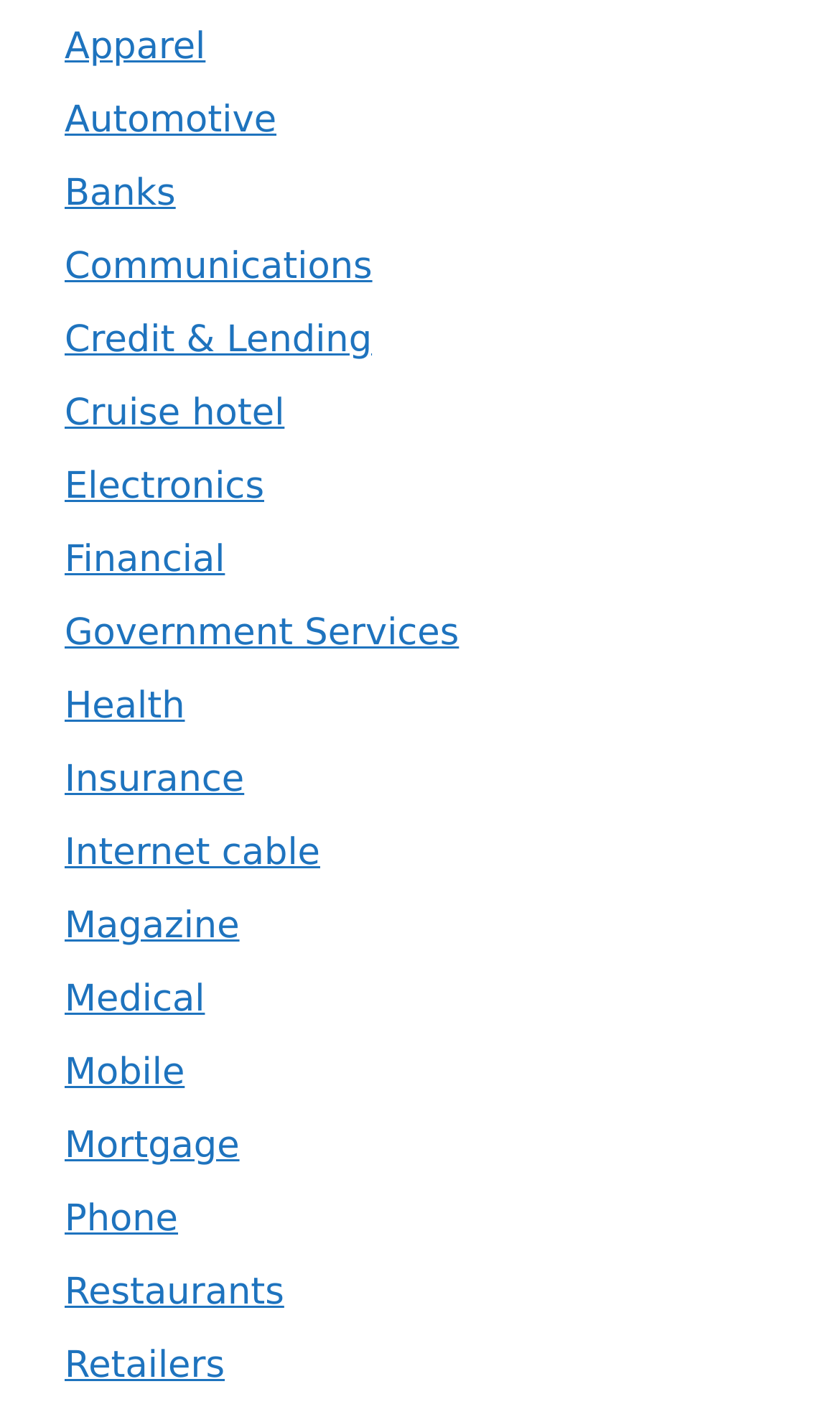Identify the bounding box coordinates for the region to click in order to carry out this instruction: "View Banks". Provide the coordinates using four float numbers between 0 and 1, formatted as [left, top, right, bottom].

[0.077, 0.122, 0.209, 0.153]